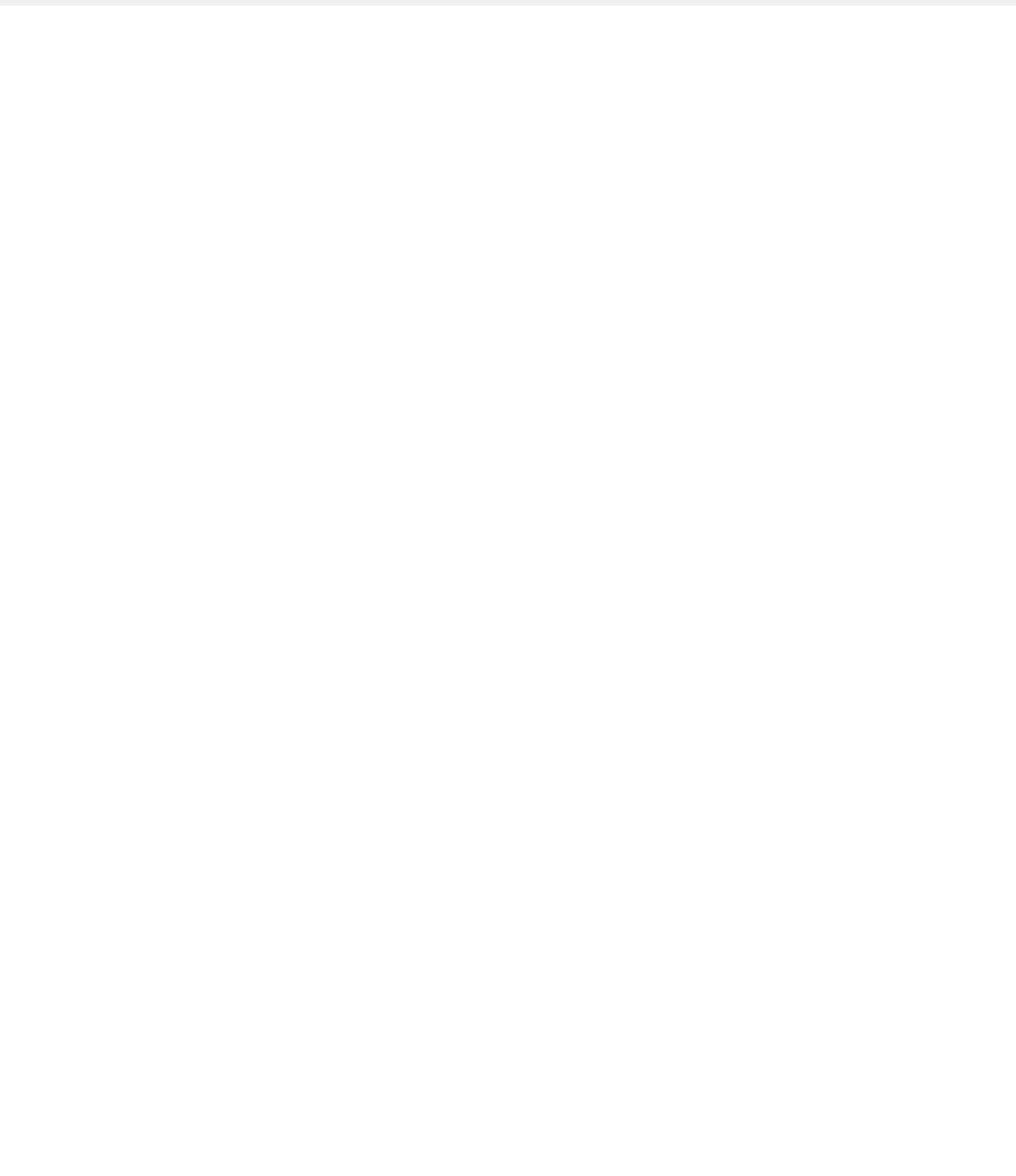Kindly determine the bounding box coordinates for the clickable area to achieve the given instruction: "Download the Highsnobiety app".

[0.038, 0.149, 0.131, 0.176]